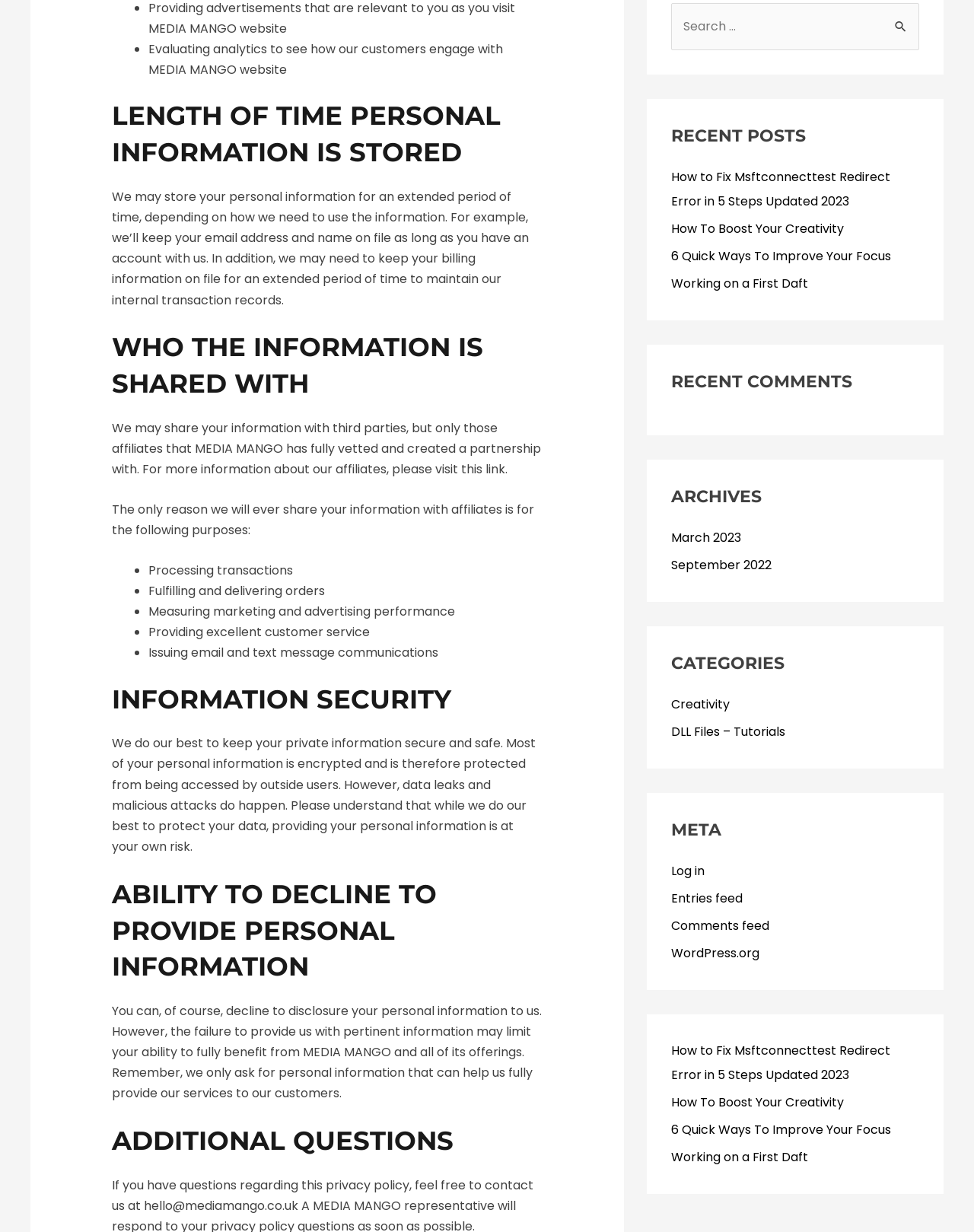Please locate the bounding box coordinates of the element that needs to be clicked to achieve the following instruction: "View archives for March 2023". The coordinates should be four float numbers between 0 and 1, i.e., [left, top, right, bottom].

[0.689, 0.429, 0.761, 0.443]